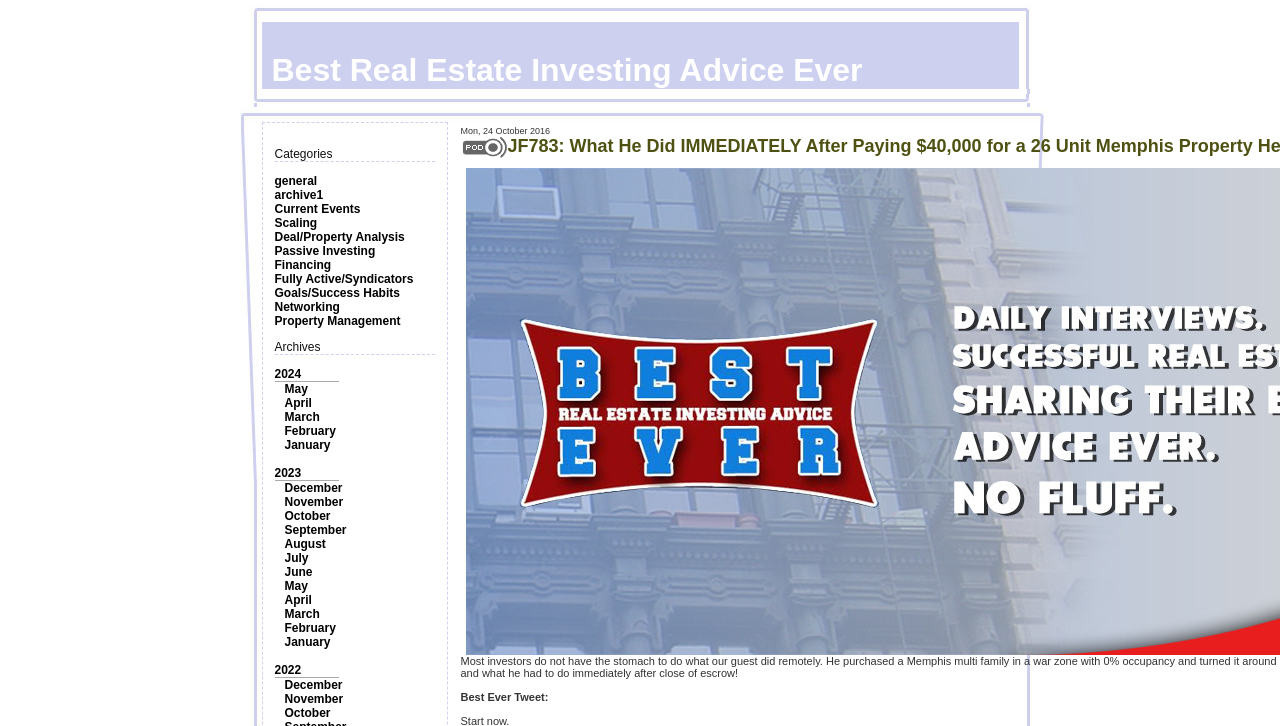Describe all visible elements and their arrangement on the webpage.

This webpage is about real estate investing advice. At the top, there is a small image, followed by a "Categories" label and a list of links to various categories, including "general", "Current Events", "Scaling", and others. These links are aligned vertically and take up a significant portion of the left side of the page.

Below the categories, there is an "Archives" label, followed by a list of links to different years and months, such as "2024", "May", "April", and so on. These links are also aligned vertically and continue down the left side of the page.

On the right side of the page, there is a larger image, and below it, a label that reads "Best Ever Tweet:". This section appears to be a highlight or a featured tweet related to real estate investing.

Overall, the webpage has a simple and organized layout, with clear headings and concise text. The use of links and categories makes it easy to navigate and find specific information related to real estate investing.